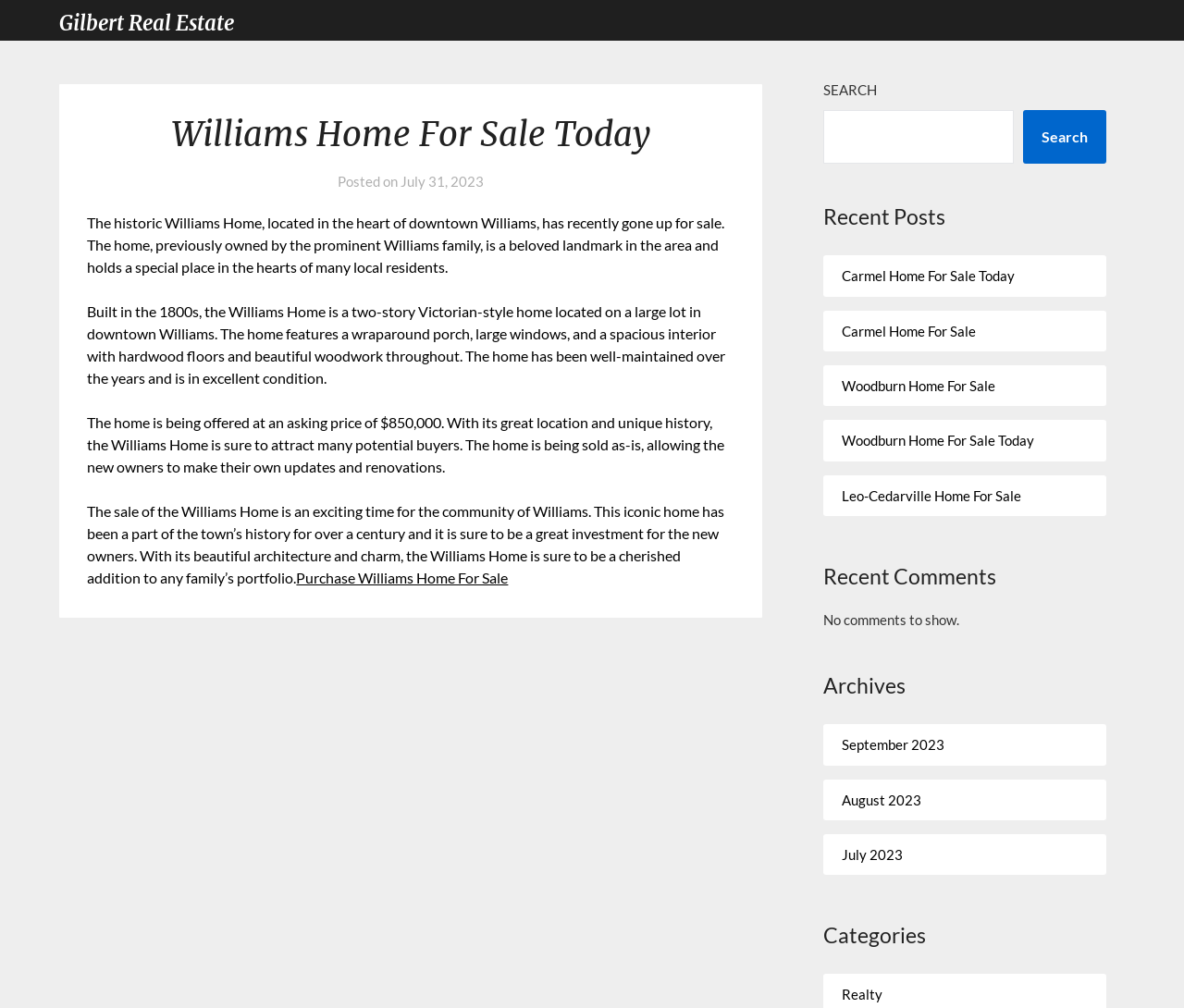Reply to the question with a single word or phrase:
How many recent posts are listed on the webpage?

5